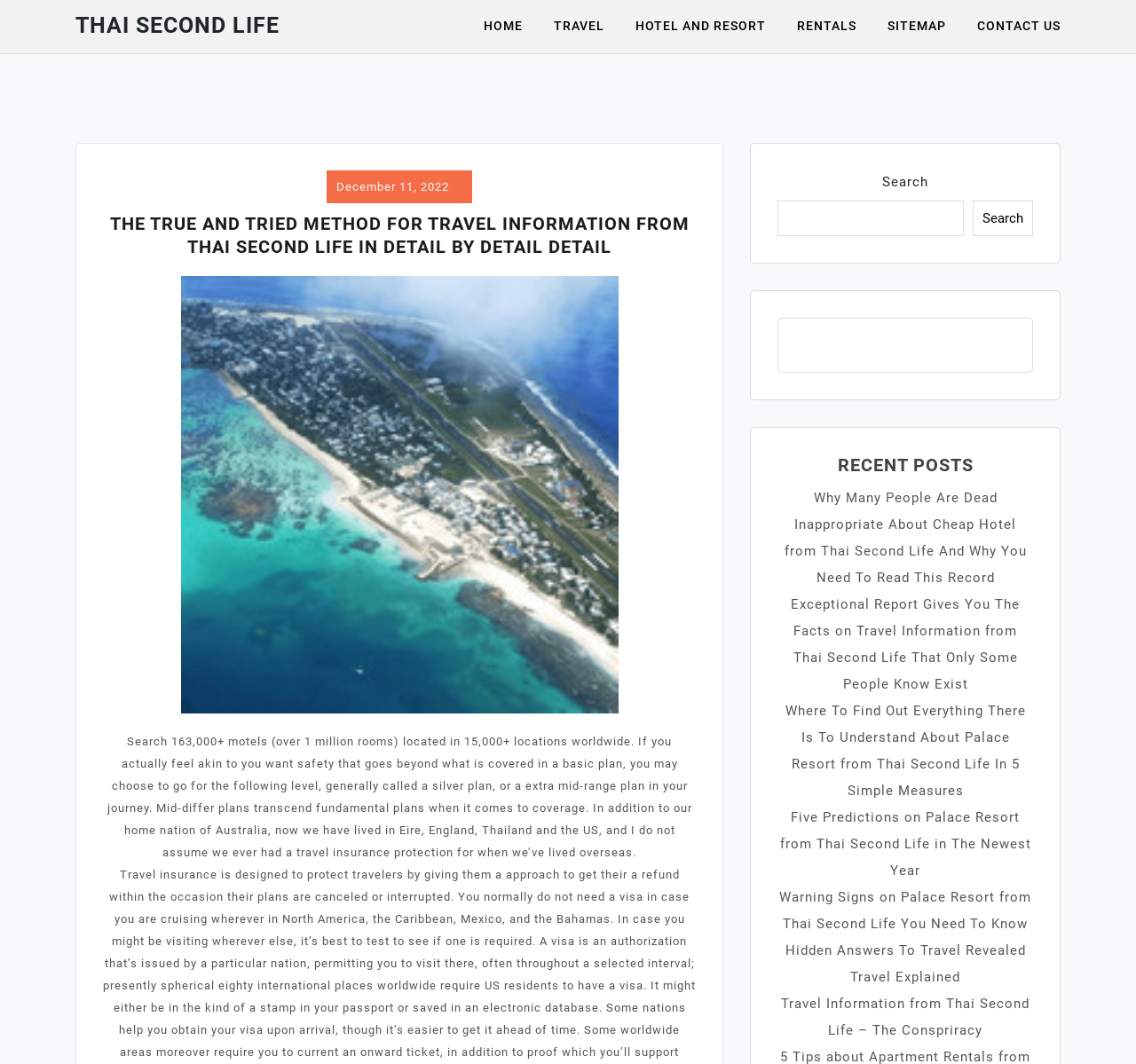Describe every aspect of the webpage in a detailed manner.

The webpage is about travel information from Thai Second Life, with a focus on providing detailed information for travelers. At the top, there is a navigation menu with links to "HOME", "TRAVEL", "HOTEL AND RESORT", "RENTALS", "SITEMAP", and "CONTACT US". 

Below the navigation menu, there is a header section with a link to the current date, "December 11, 2022", and a heading that matches the title of the webpage, "THE TRUE AND TRIED METHOD FOR TRAVEL INFORMATION FROM THAI SECOND LIFE IN DETAIL BY DETAIL DETAIL". 

To the right of the header section, there is an image related to travel information from Thai Second Life. Below the image, there is a block of text that discusses the importance of travel insurance, mentioning that mid-range plans offer more coverage than basic plans. 

On the right side of the page, there is a search bar with a search button. Above the search bar, there is a heading "RECENT POSTS". Below the search bar, there are eight links to recent posts, each with a descriptive title related to travel information from Thai Second Life, such as hotel reviews and travel tips.